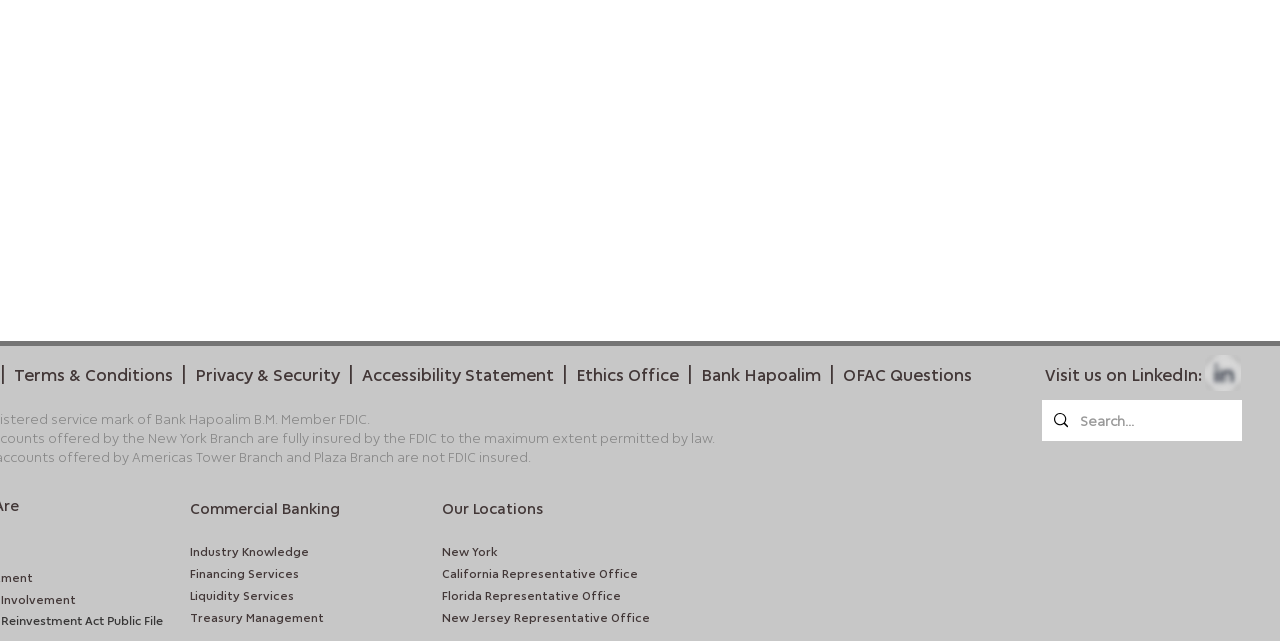What is the first financing service listed?
Based on the screenshot, give a detailed explanation to answer the question.

I looked at the 'Financing Services' section and found the first service listed, which is 'Industry Knowledge'.